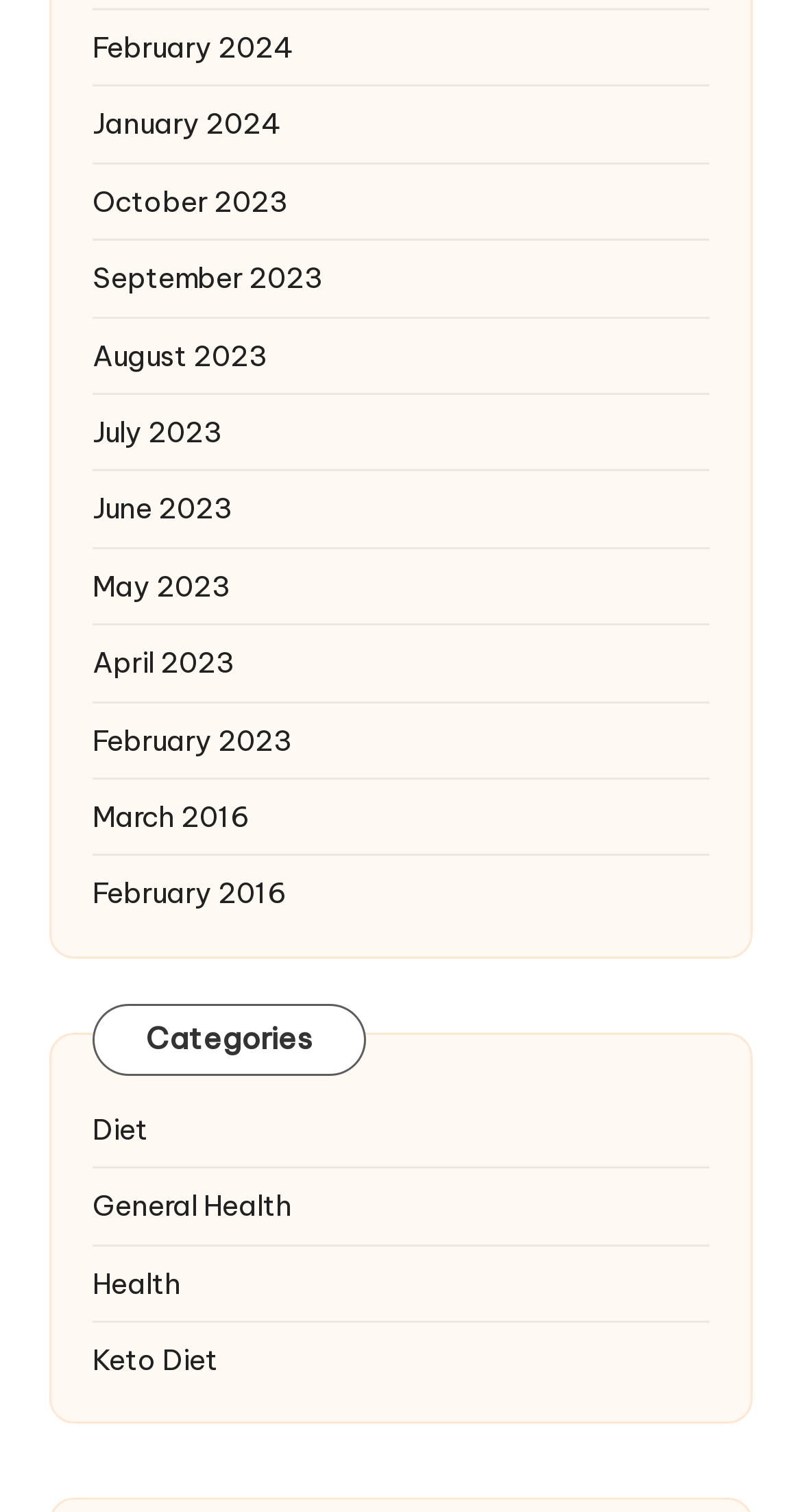Please provide a one-word or phrase answer to the question: 
What is the vertical position of the 'Categories' heading?

Below the links